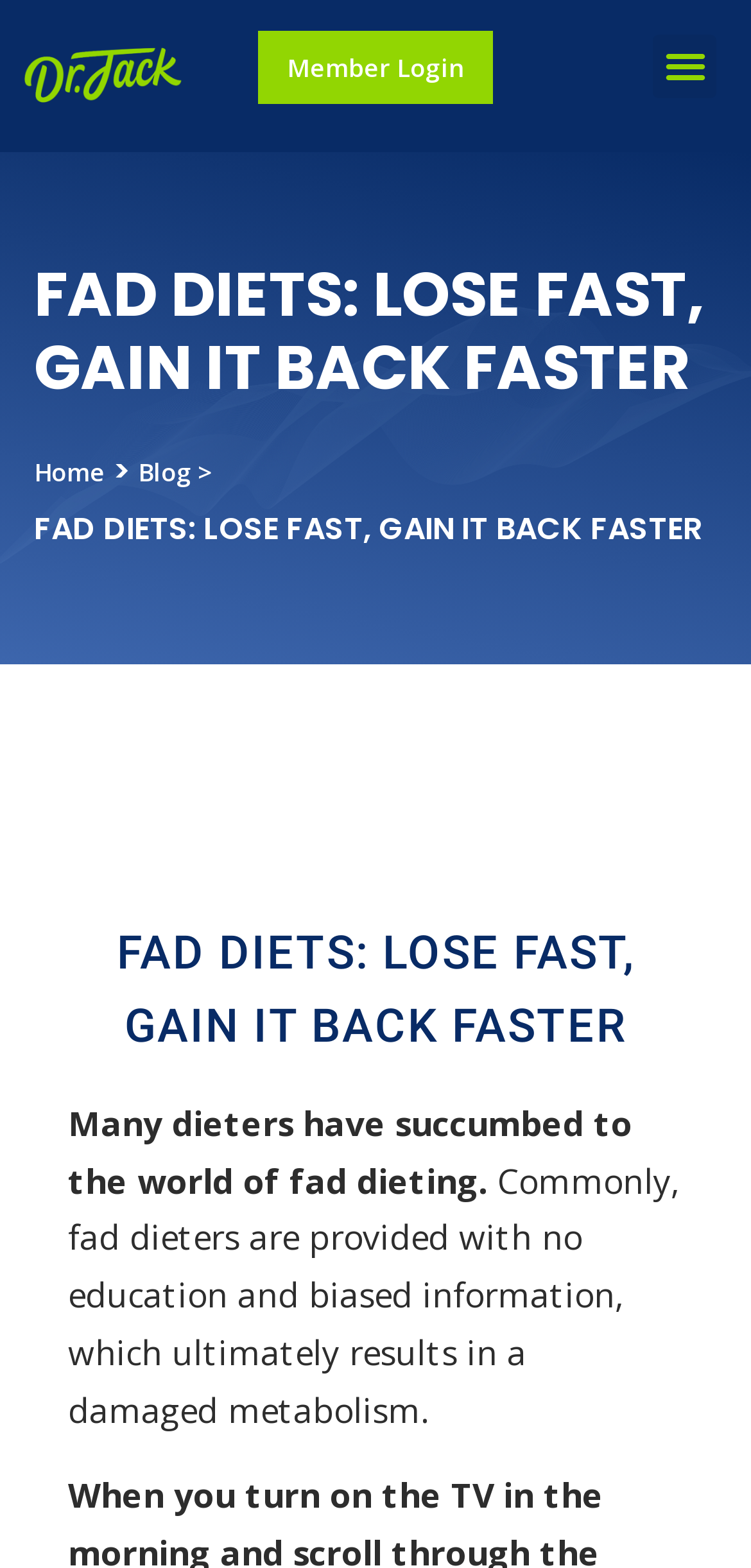Provide your answer in one word or a succinct phrase for the question: 
What is the topic of the webpage?

Fad Diets